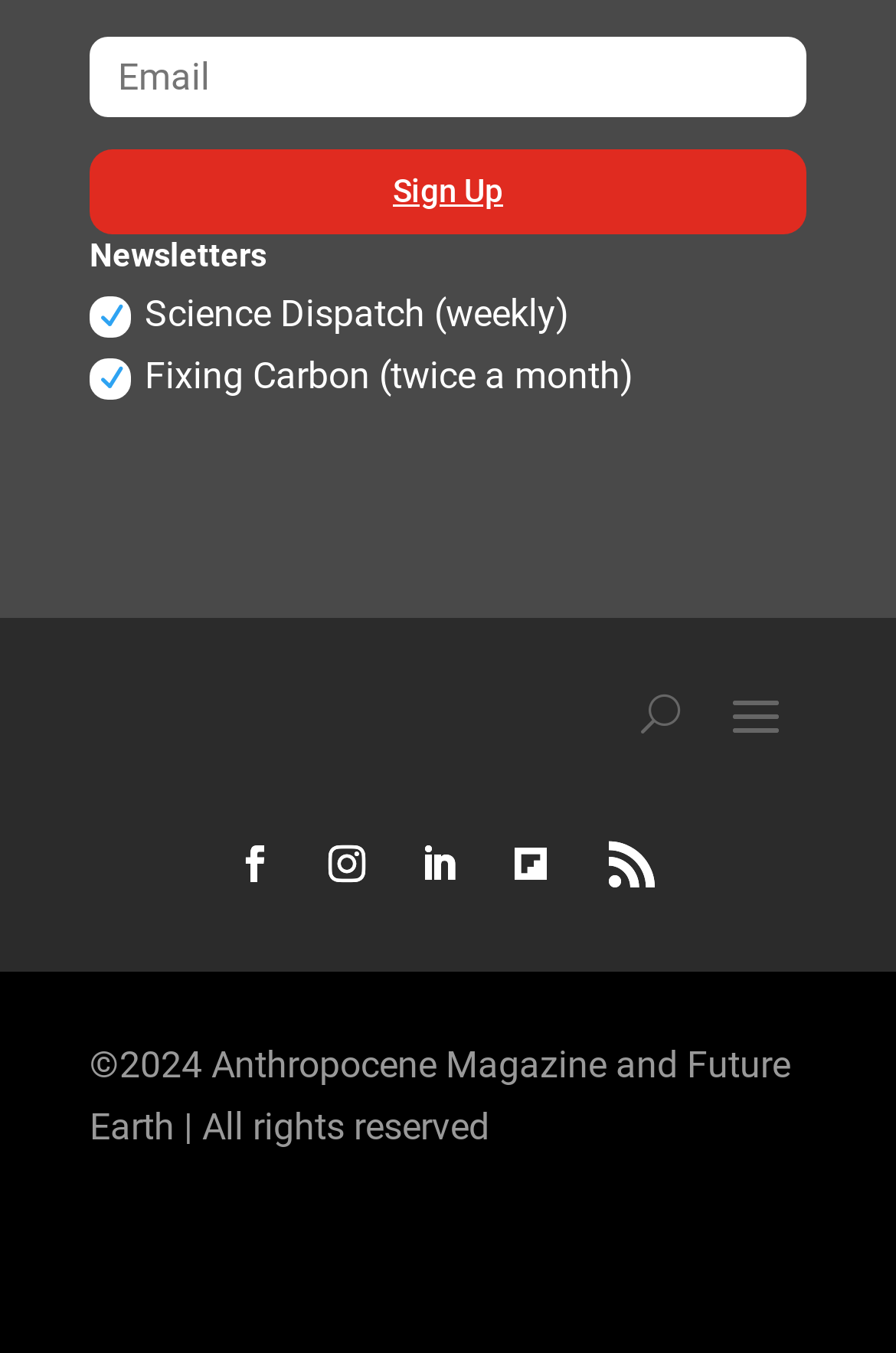Carefully examine the image and provide an in-depth answer to the question: What is the function of the 'U' button?

The 'U' button has a bounding box coordinate that indicates it is located near the middle of the webpage. However, its function is not explicitly stated, and it does not have any adjacent text that provides a clear indication of its purpose.